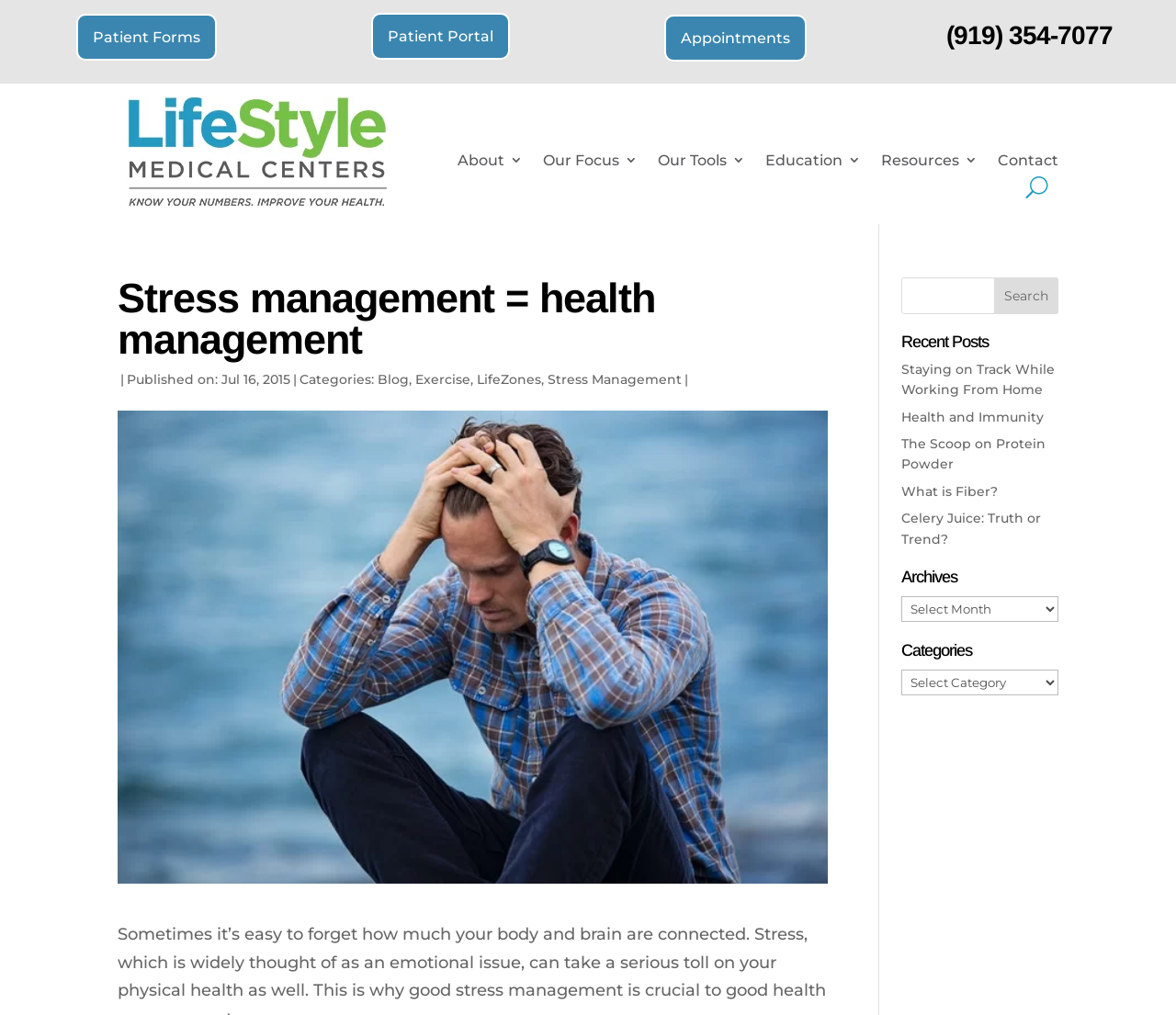Find the bounding box coordinates of the clickable element required to execute the following instruction: "Search for a keyword". Provide the coordinates as four float numbers between 0 and 1, i.e., [left, top, right, bottom].

[0.767, 0.273, 0.9, 0.309]